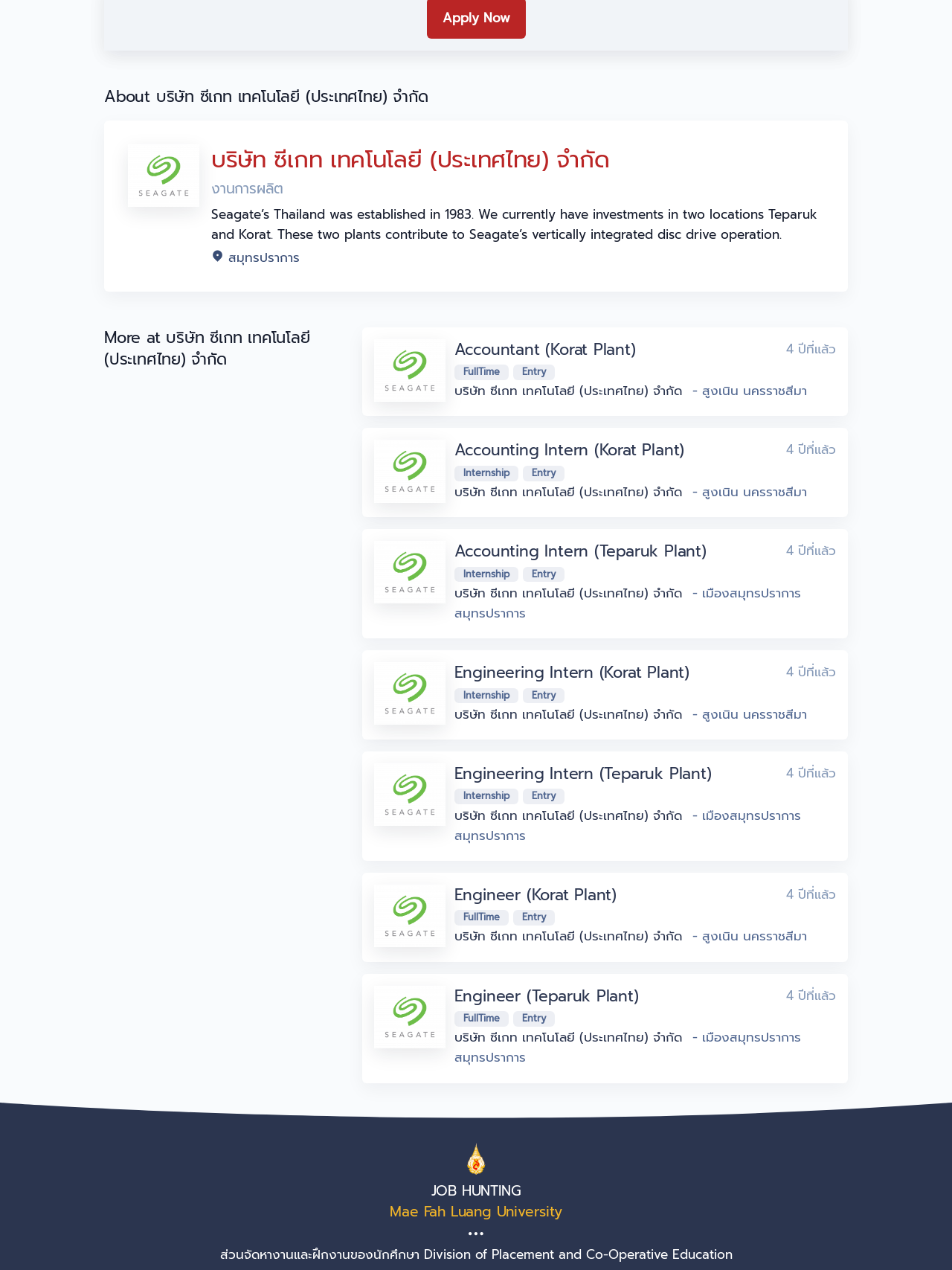Please find the bounding box coordinates of the element's region to be clicked to carry out this instruction: "View the 'บริษัท ซีเกท เทคโนโลยี (ประเทศไทย) จำกัด logo'".

[0.134, 0.114, 0.209, 0.163]